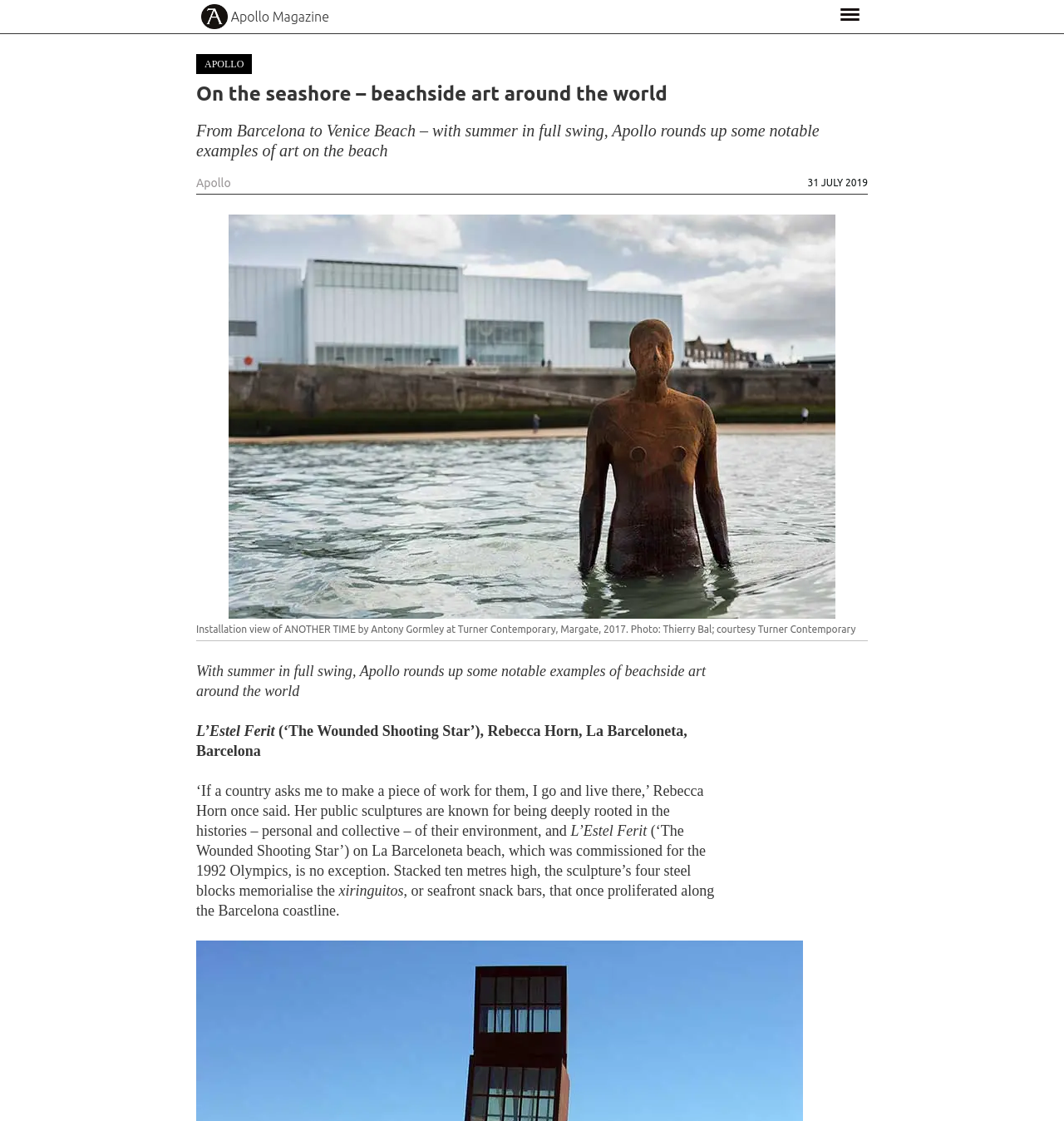What is the name of the magazine?
Based on the screenshot, provide your answer in one word or phrase.

Apollo Magazine